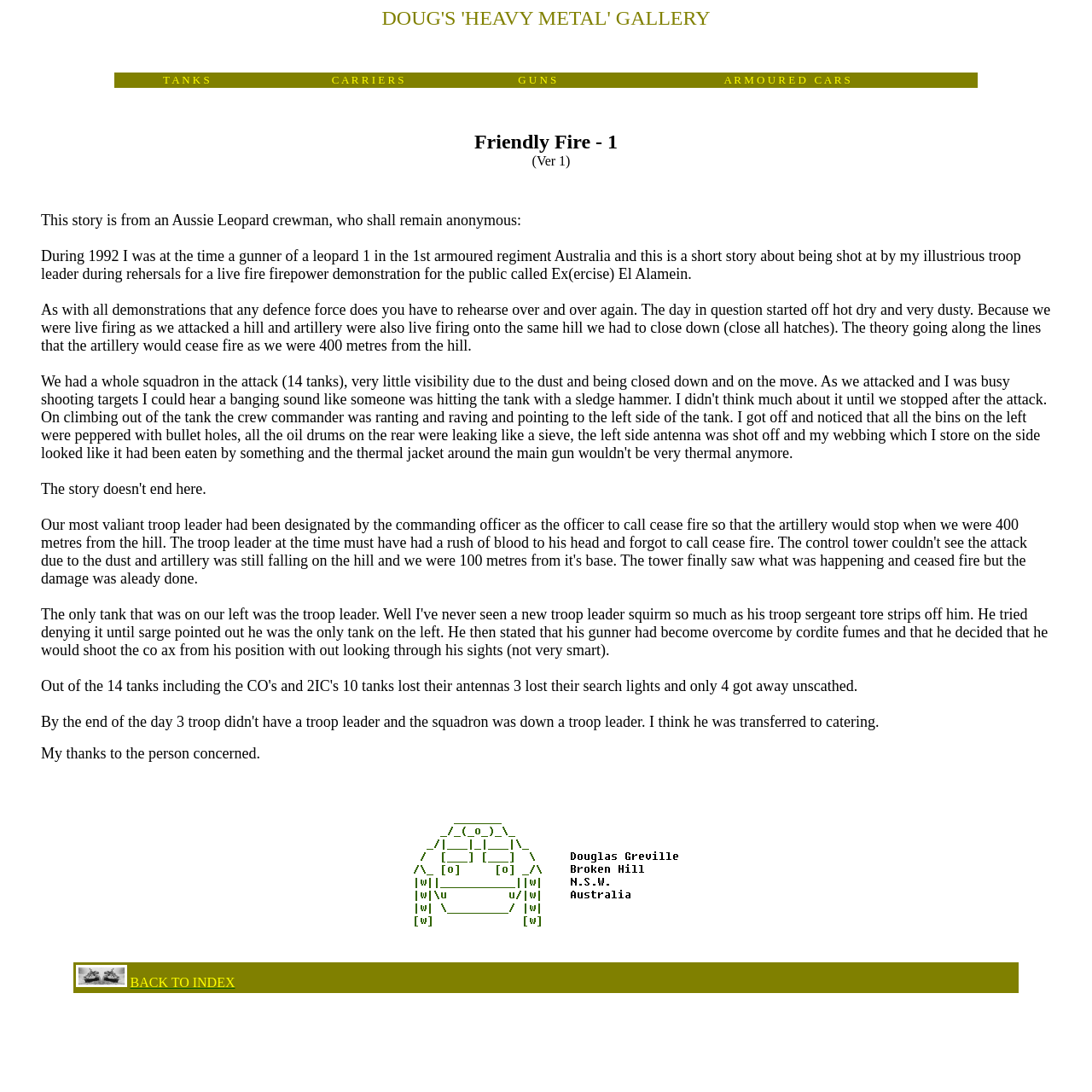What is the author's role in the military?
Based on the image, answer the question with a single word or brief phrase.

Gunner